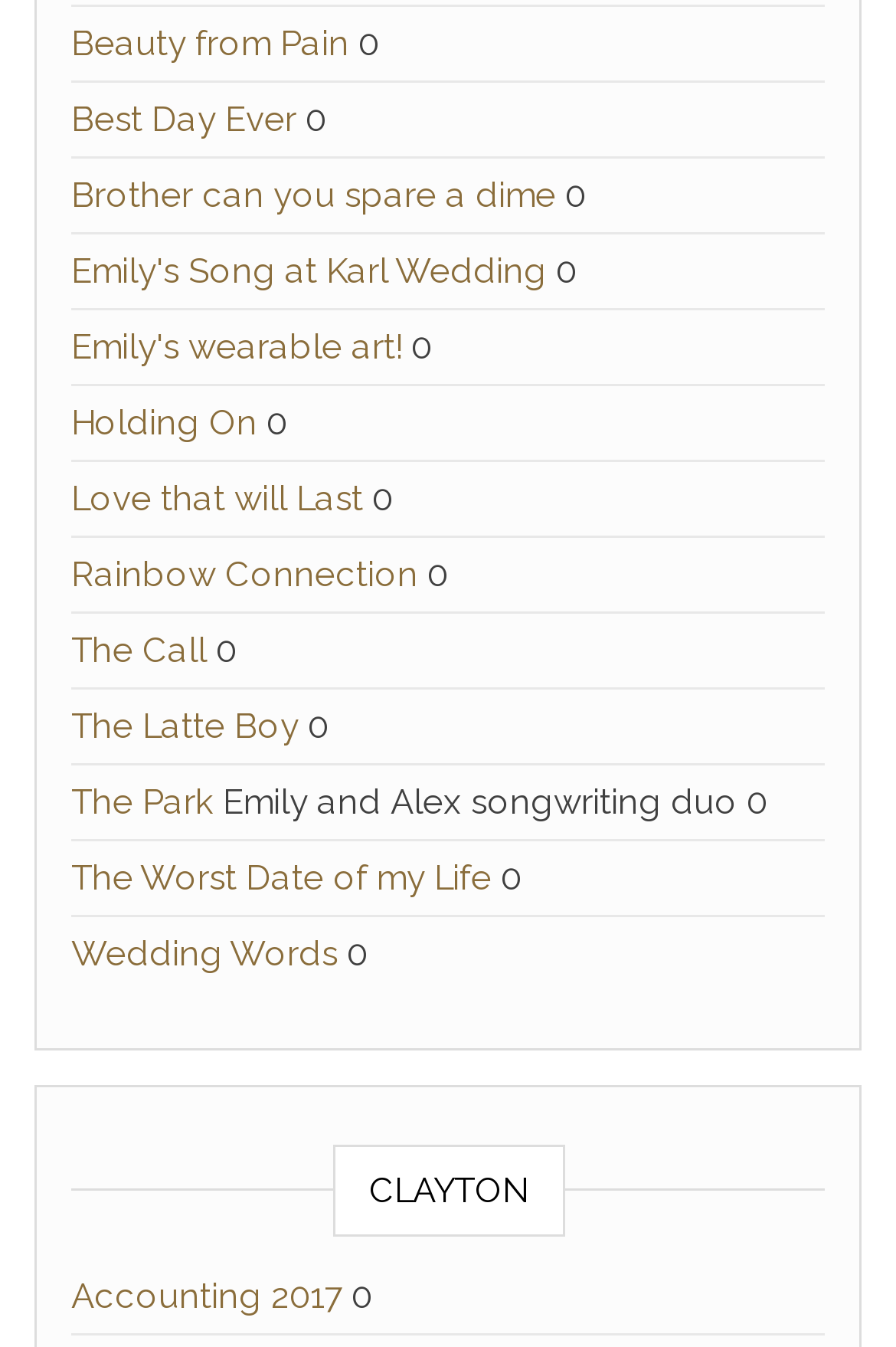Please identify the bounding box coordinates of the clickable region that I should interact with to perform the following instruction: "click on 'Beauty from Pain'". The coordinates should be expressed as four float numbers between 0 and 1, i.e., [left, top, right, bottom].

[0.079, 0.017, 0.39, 0.048]